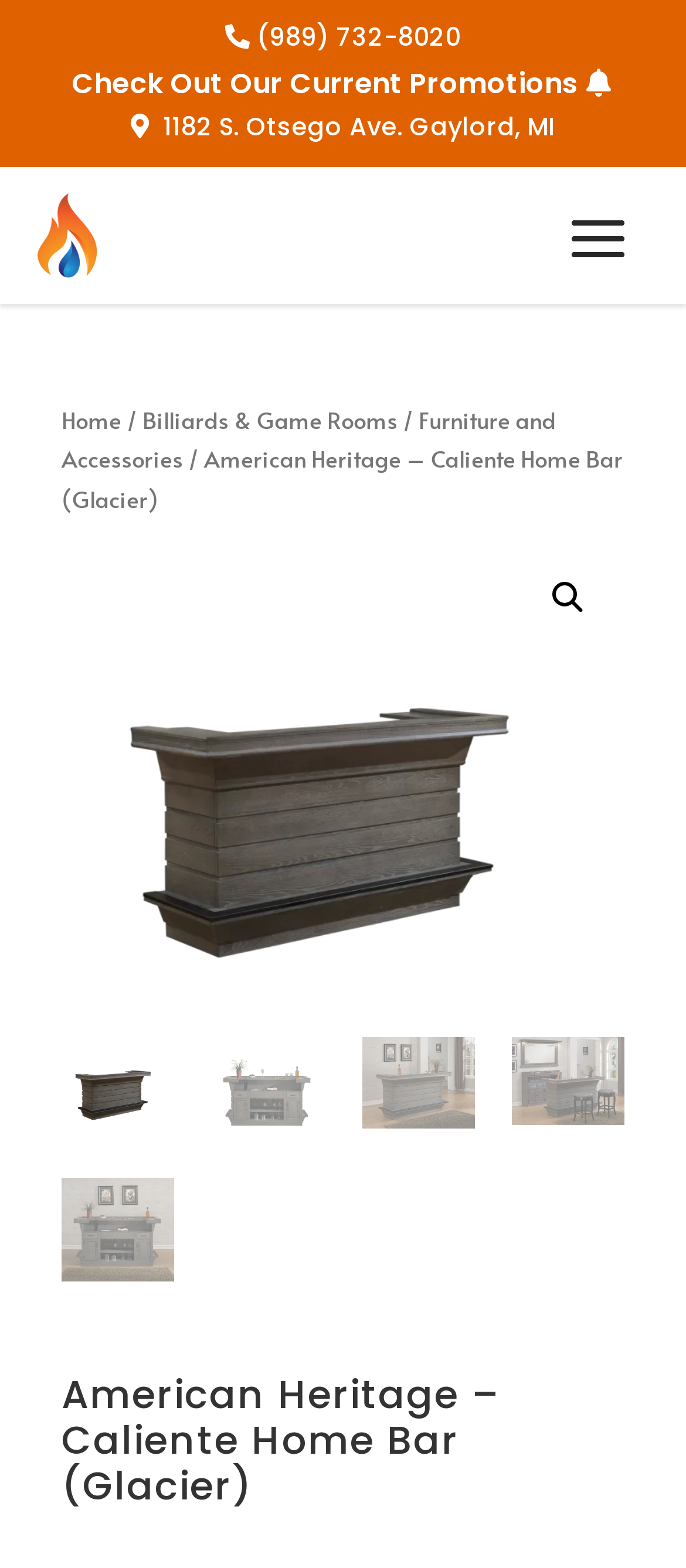Please give a one-word or short phrase response to the following question: 
What is the current page in the breadcrumb navigation?

Furniture and Accessories